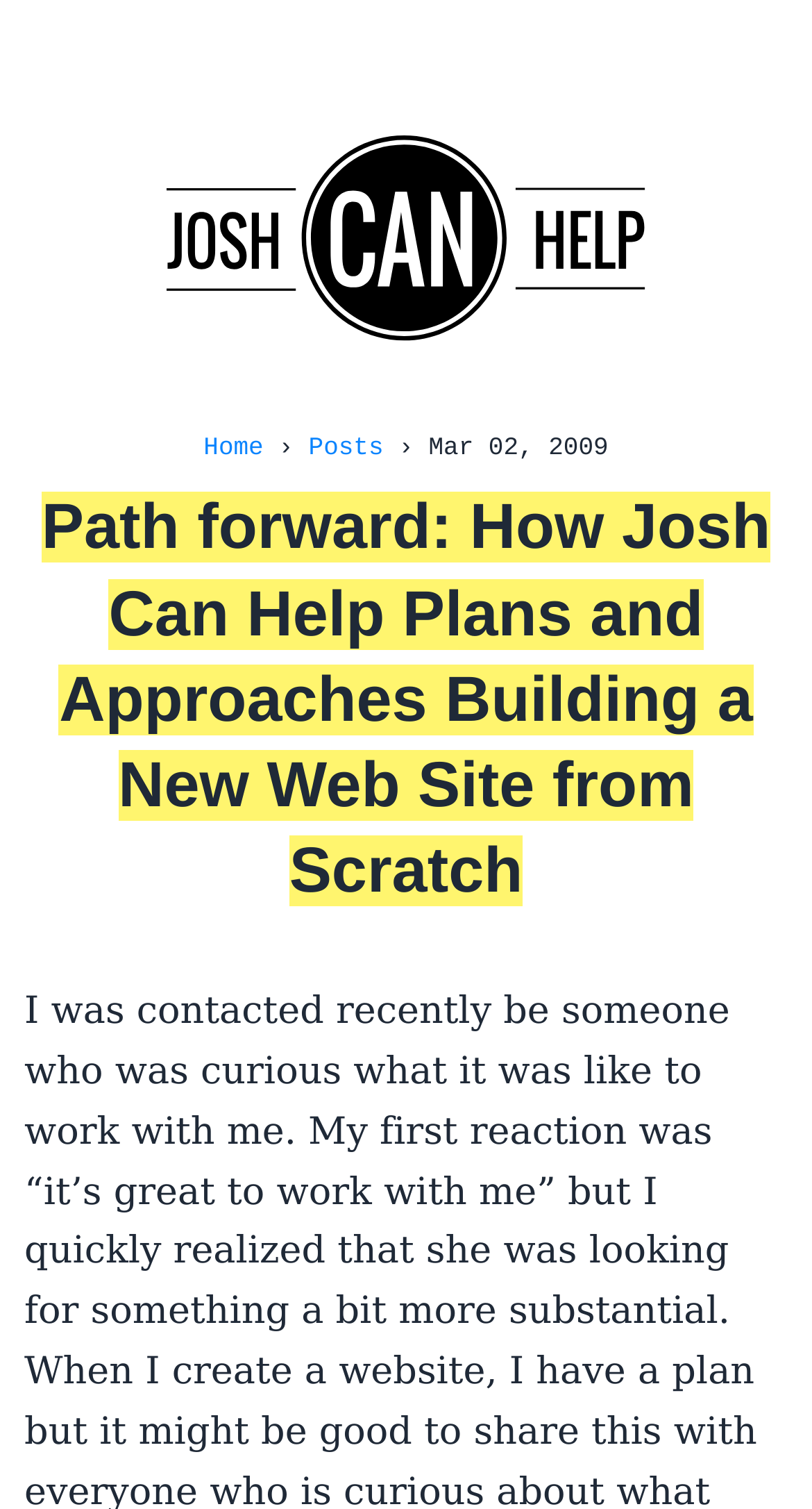Answer briefly with one word or phrase:
Is there an image on the webpage?

Yes